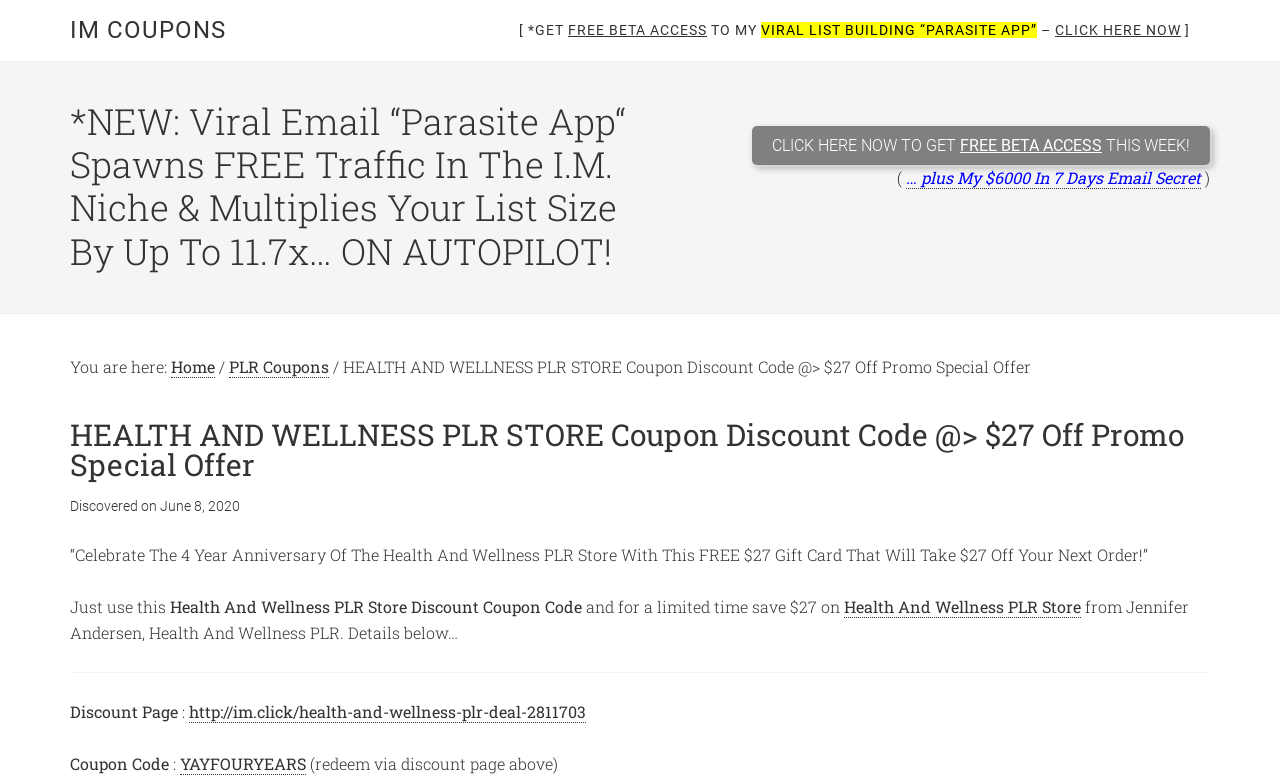What is the purpose of the 'Parasite App'?
Using the image, respond with a single word or phrase.

Spawns FREE Traffic In The I.M. Niche & Multiplies Your List Size